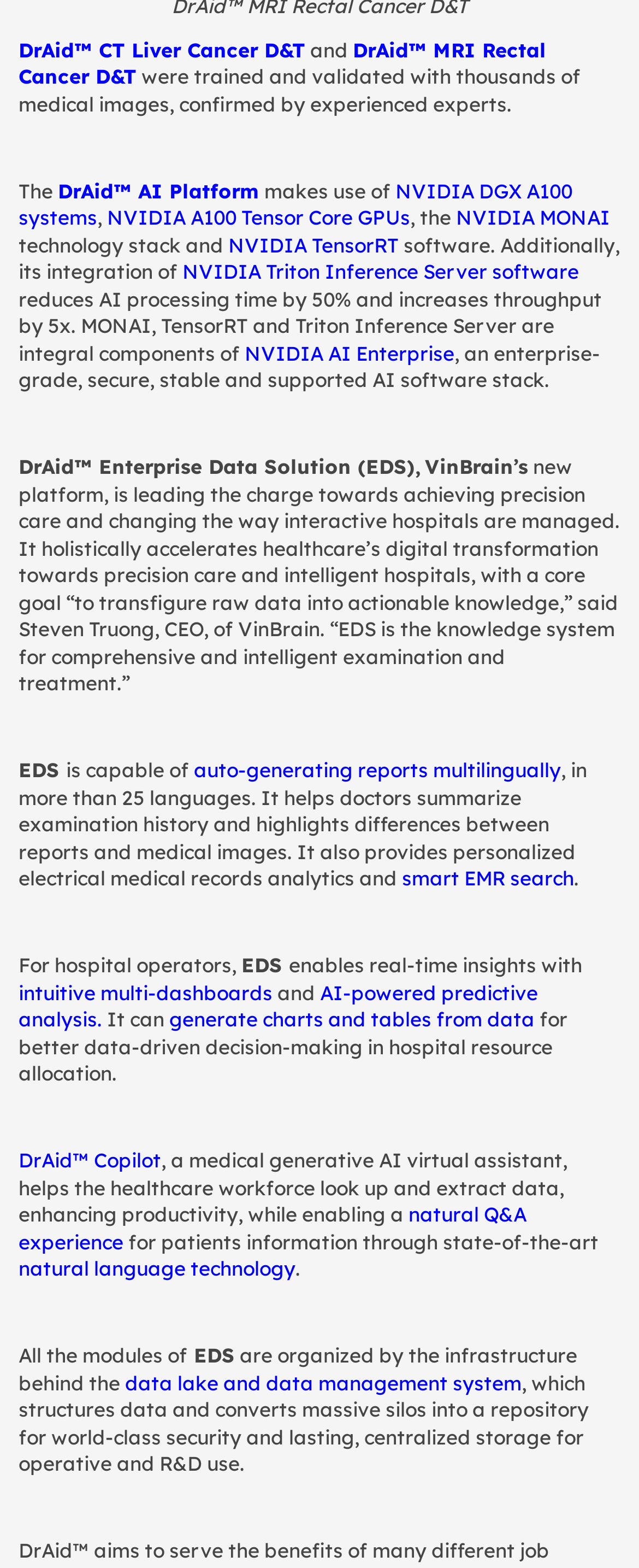Based on the element description: "DrAid™ CT Liver Cancer D&T", identify the bounding box coordinates for this UI element. The coordinates must be four float numbers between 0 and 1, listed as [left, top, right, bottom].

[0.029, 0.024, 0.478, 0.04]